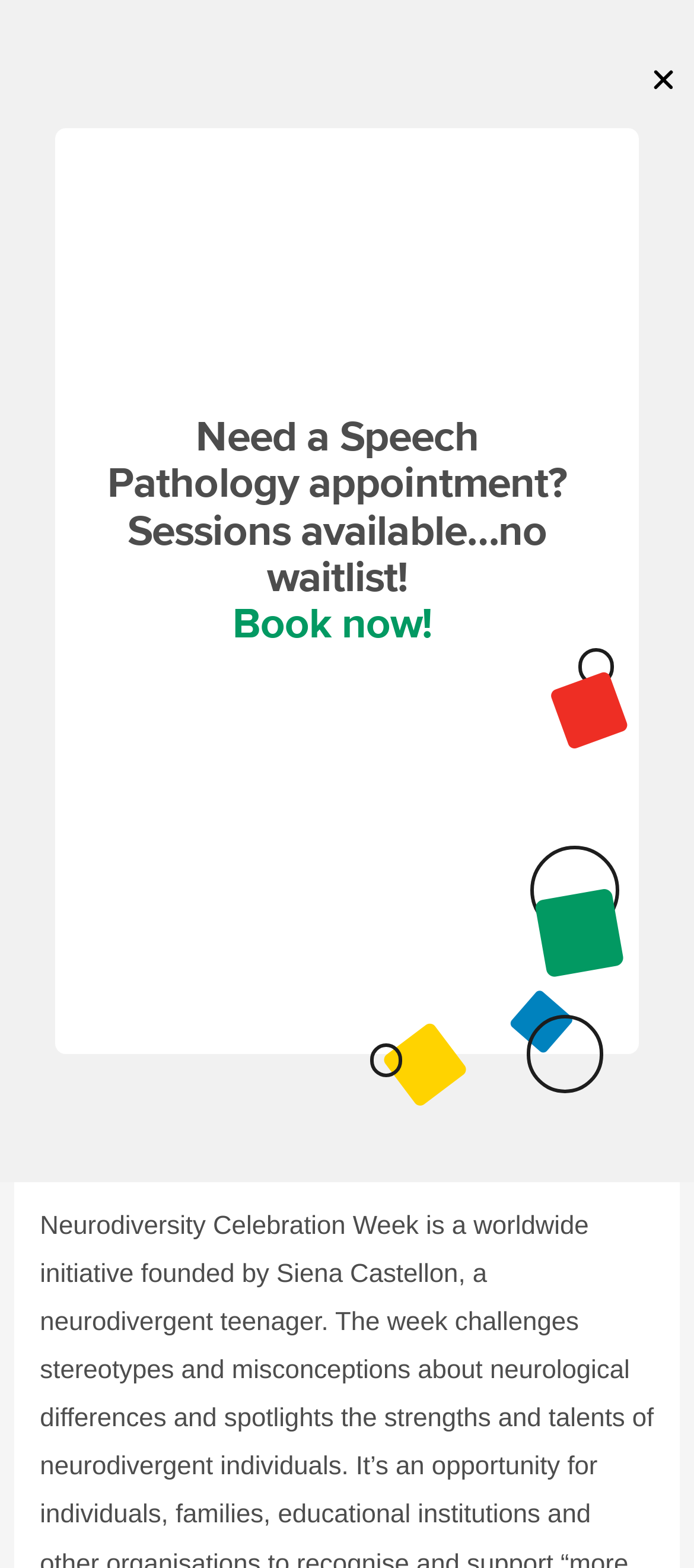Please identify the bounding box coordinates of the area that needs to be clicked to follow this instruction: "Search for something".

[0.056, 0.116, 0.944, 0.161]